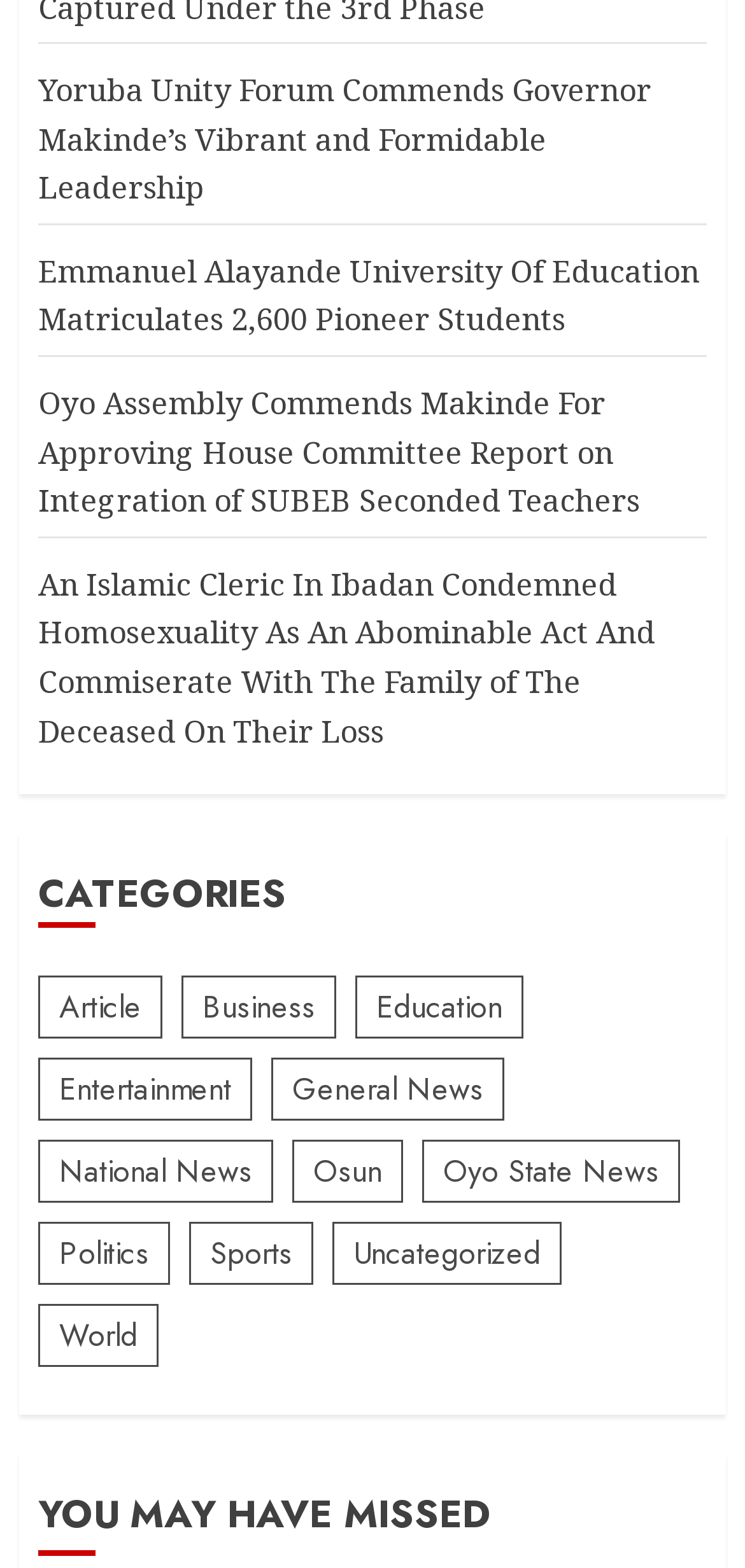Could you please study the image and provide a detailed answer to the question:
How many items are in the 'Oyo State News' category?

I found the link for the 'Oyo State News' category and it says '(1,315 items)' next to it, indicating that there are 1,315 items in this category.